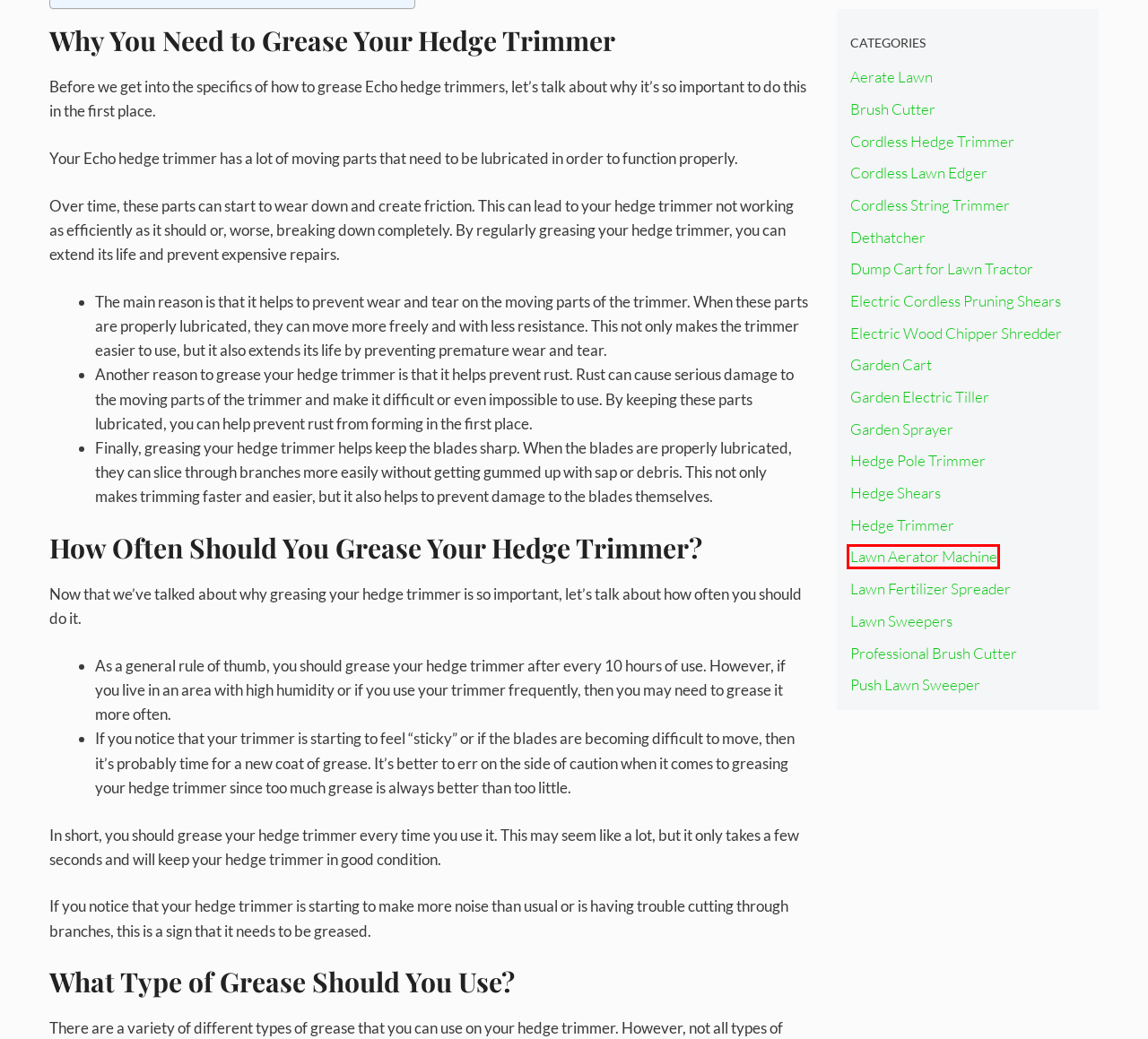Take a look at the provided webpage screenshot featuring a red bounding box around an element. Select the most appropriate webpage description for the page that loads after clicking on the element inside the red bounding box. Here are the candidates:
A. Hedge Shears Archives - Gardenture
B. Brush Cutter Archives - Gardenture
C. Push Lawn Sweeper Archives - Gardenture
D. Lawn Aerator Machine Archives - Gardenture
E. Cordless Lawn Edger Archives - Gardenture
F. Aerate Lawn Archives - Gardenture
G. Dethatcher Archives - Gardenture
H. Dump Cart for Lawn Tractor Archives - Gardenture

D